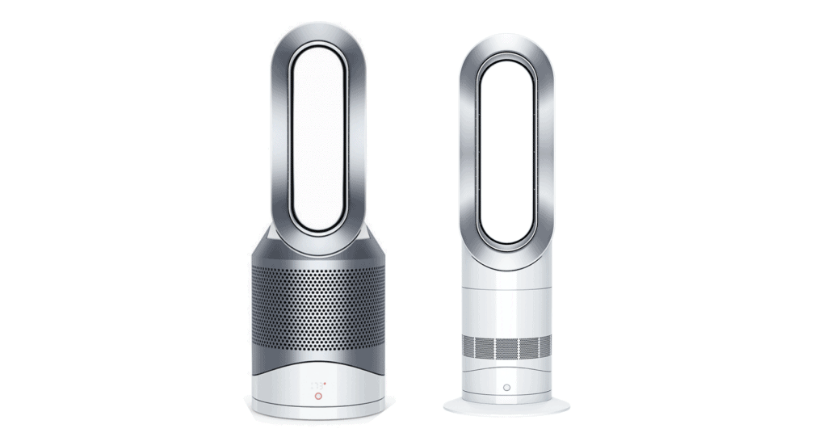Describe the image with as much detail as possible.

This image presents a side-by-side comparison of two popular Dyson models: the HP02 and the AM09. The HP02, on the left, is designed as a purifier-heater fan, featuring a robust air filtration system that purifies the air while providing heating and cooling capabilities. It is distinguished by its larger base, which houses the filtration technology and control panel.

In contrast, the AM09, positioned on the right, is a streamlined heater that lacks the air purification function of the HP02 but is designed to be more affordable. Its sleek design highlights its efficient heating capability, making it a popular choice for those prioritizing warmth without additional air quality features.

This visual comparison underscores the differences in functionality and design between the two models, helping consumers make informed decisions based on their specific needs.